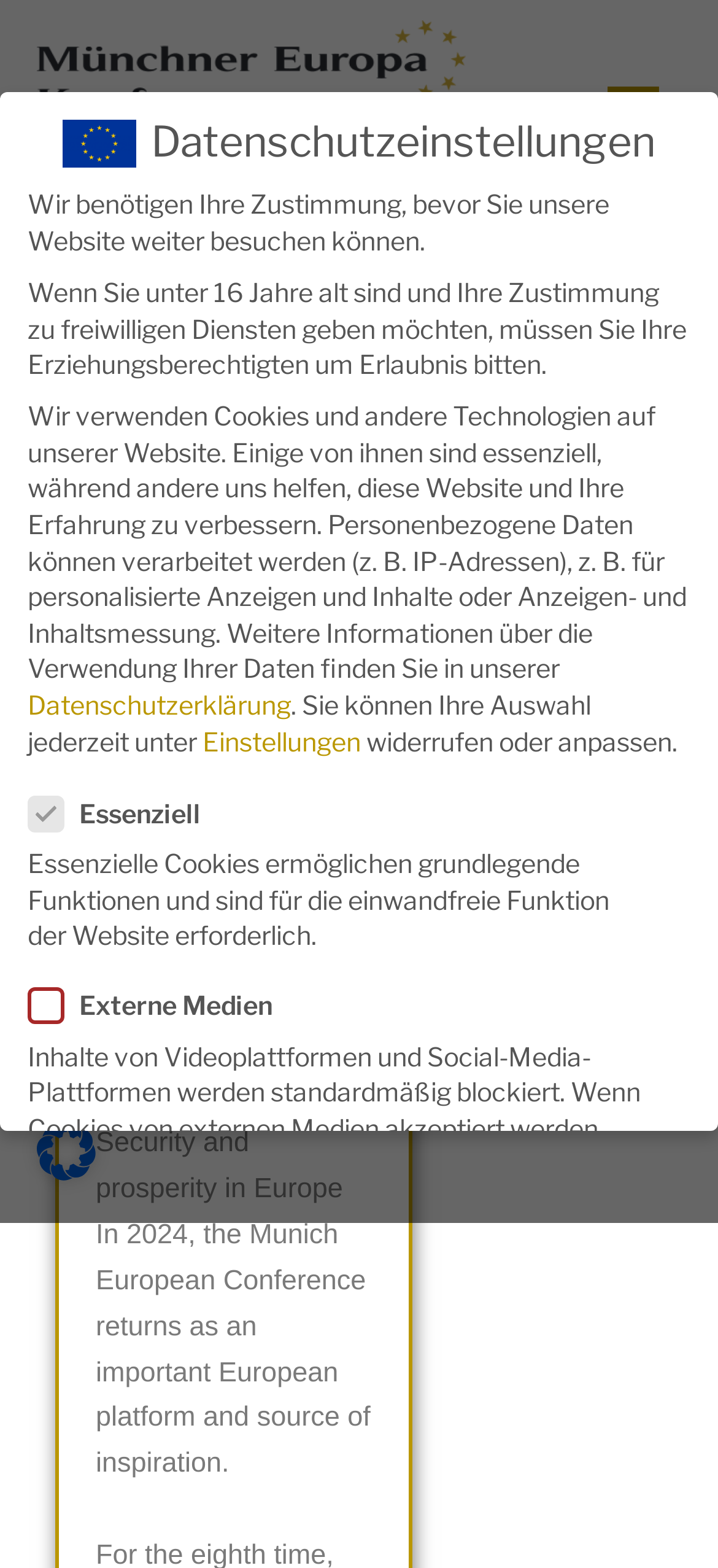Give a one-word or short phrase answer to the question: 
What is the date of the Munich European Conference?

February 15th, 2024